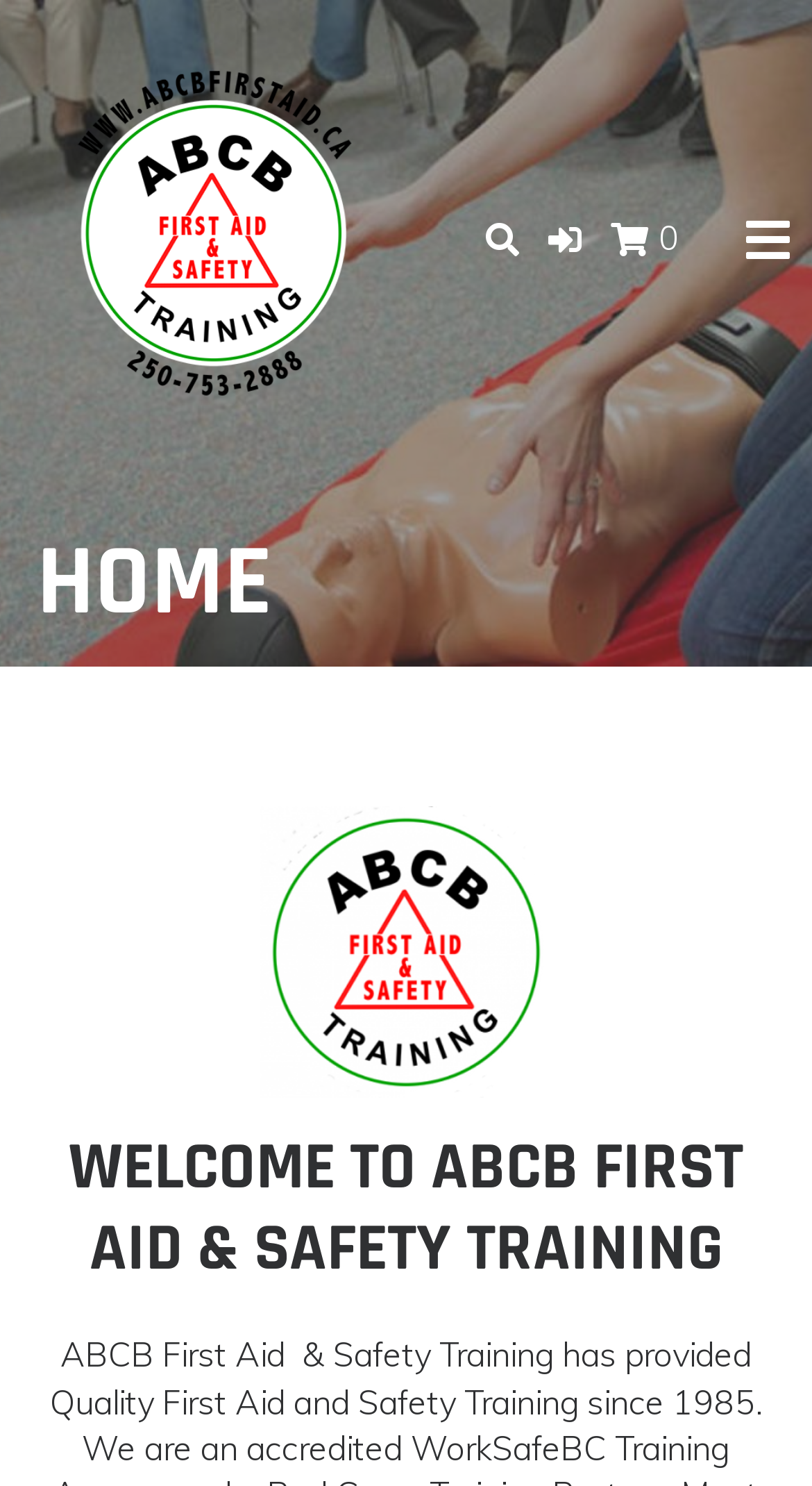How many social media buttons are there?
Please answer the question with a single word or phrase, referencing the image.

3